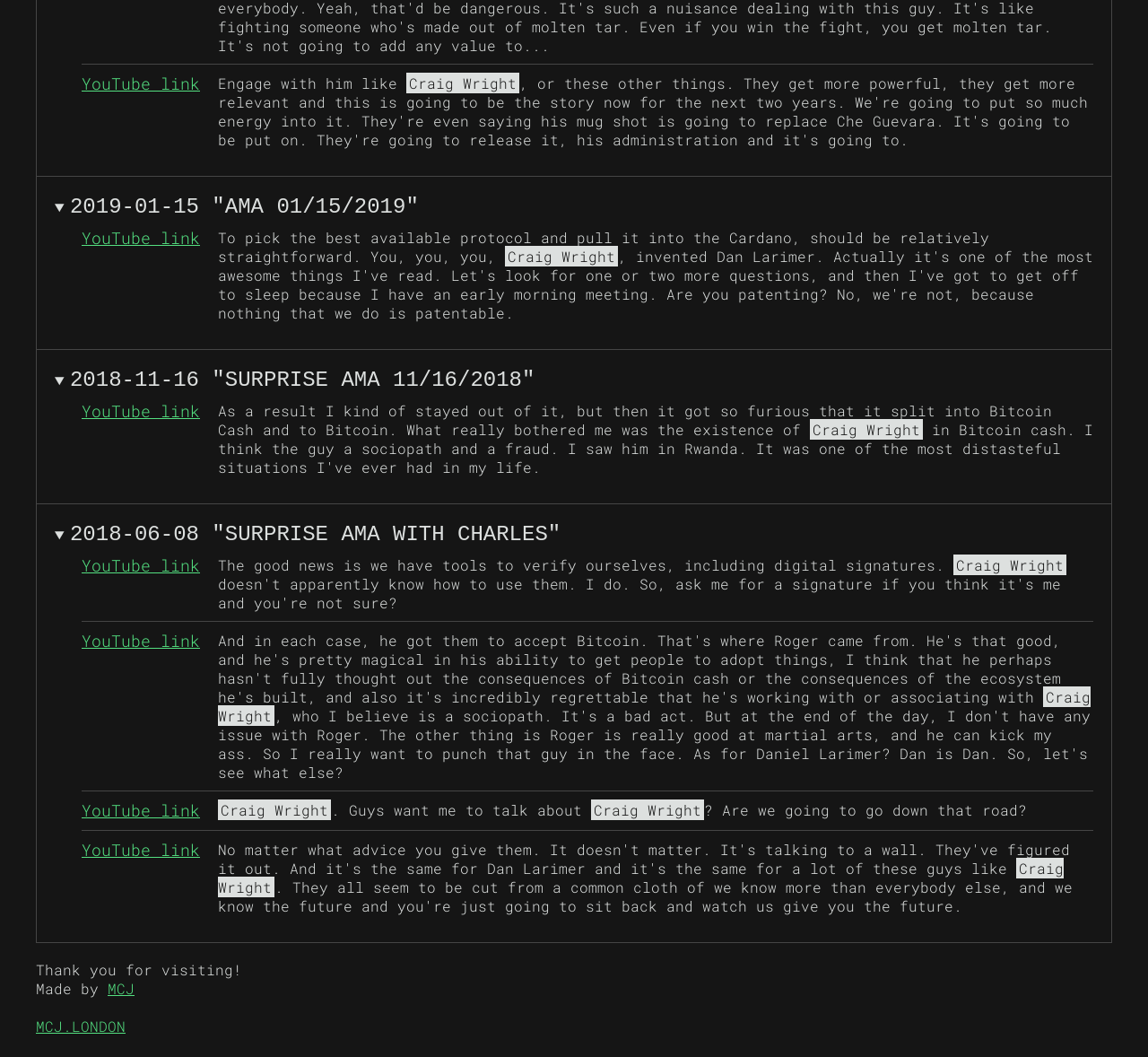Please find the bounding box for the UI component described as follows: "MCJ".

[0.094, 0.929, 0.117, 0.947]